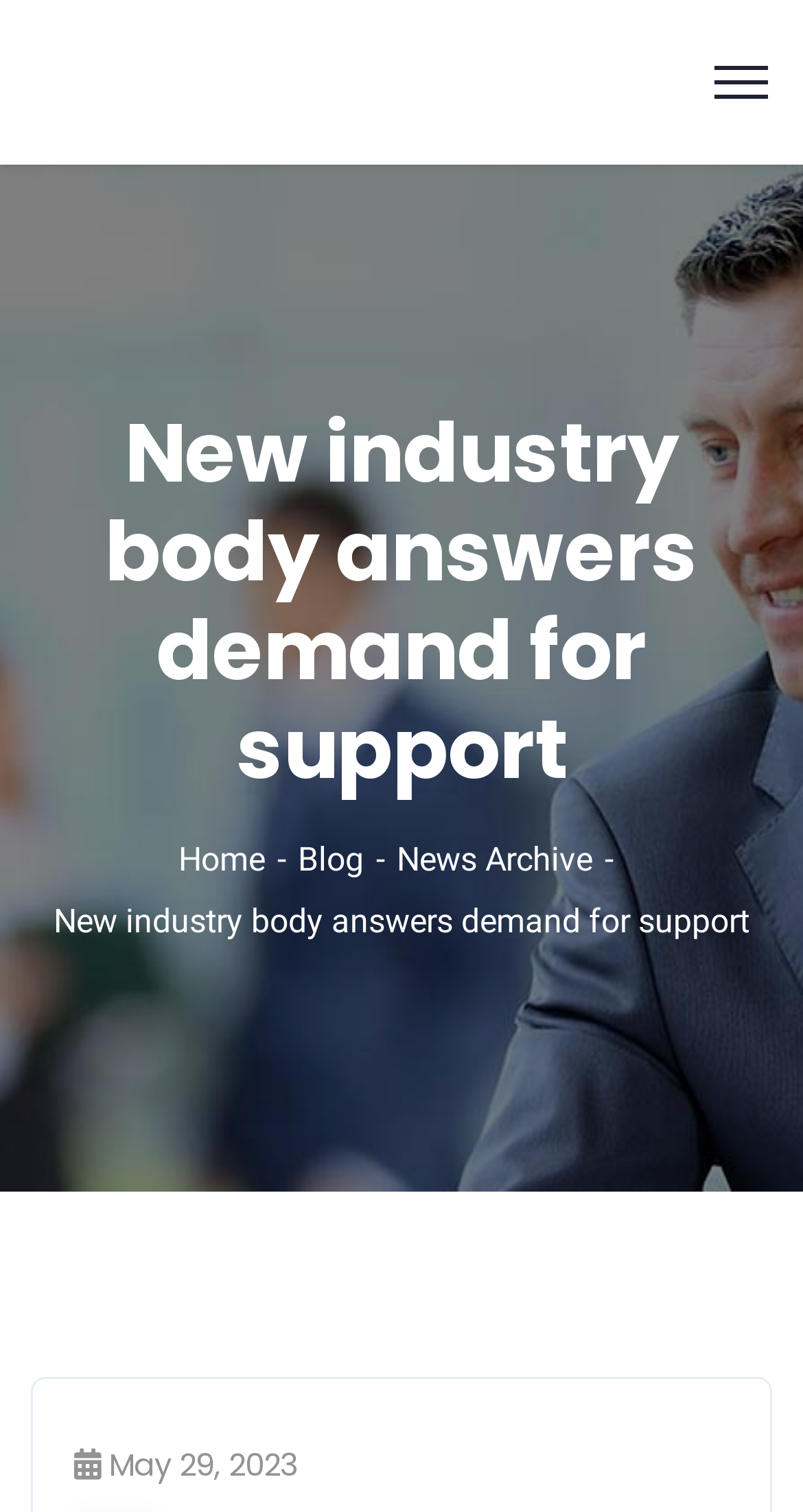Given the element description: "News Archive", predict the bounding box coordinates of the UI element it refers to, using four float numbers between 0 and 1, i.e., [left, top, right, bottom].

[0.494, 0.555, 0.778, 0.581]